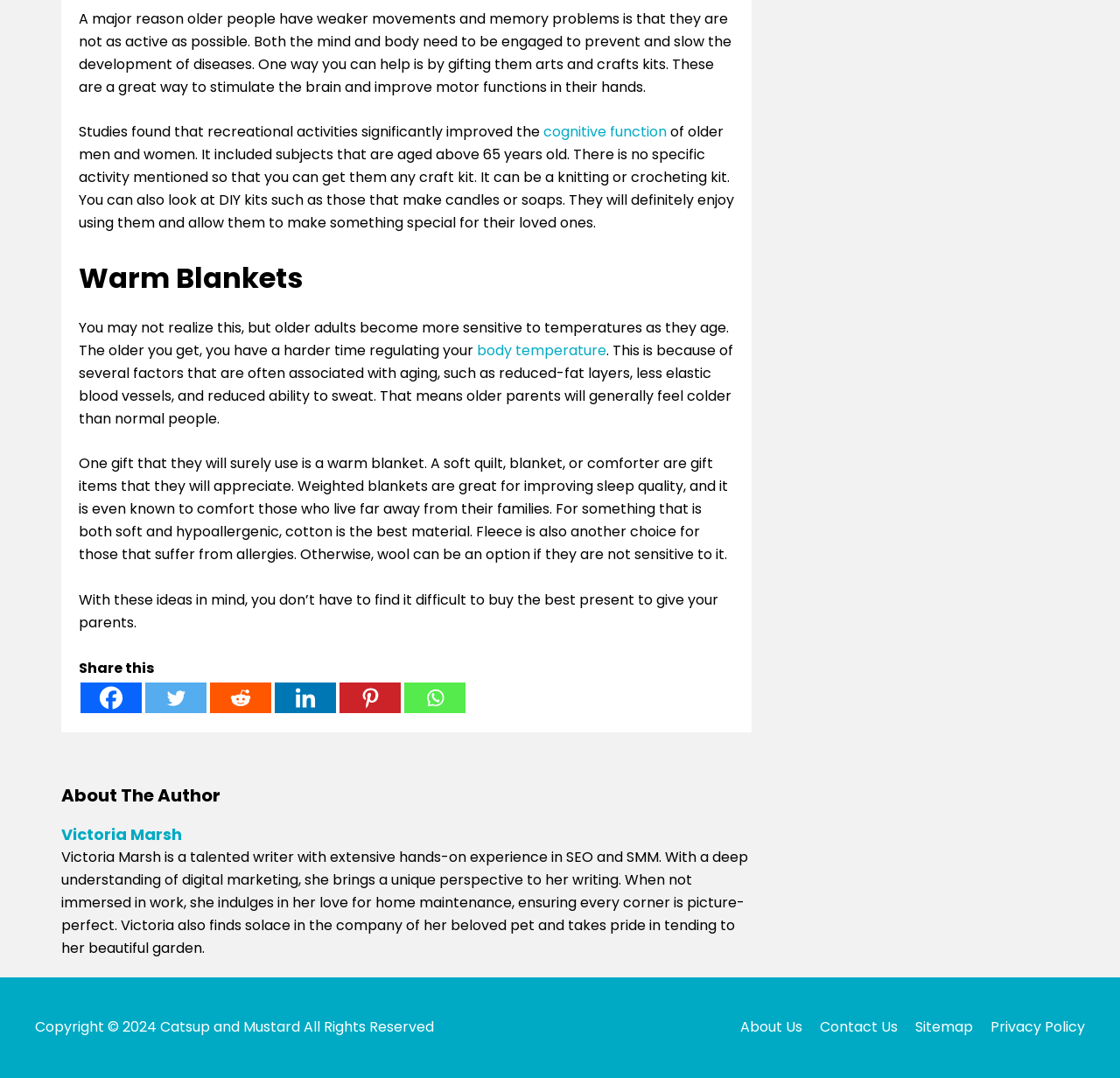Carefully examine the image and provide an in-depth answer to the question: What is the purpose of weighted blankets?

According to the webpage, weighted blankets are great for improving sleep quality, and they can also comfort those who live far away from their families. This is mentioned in the section about warm blankets.